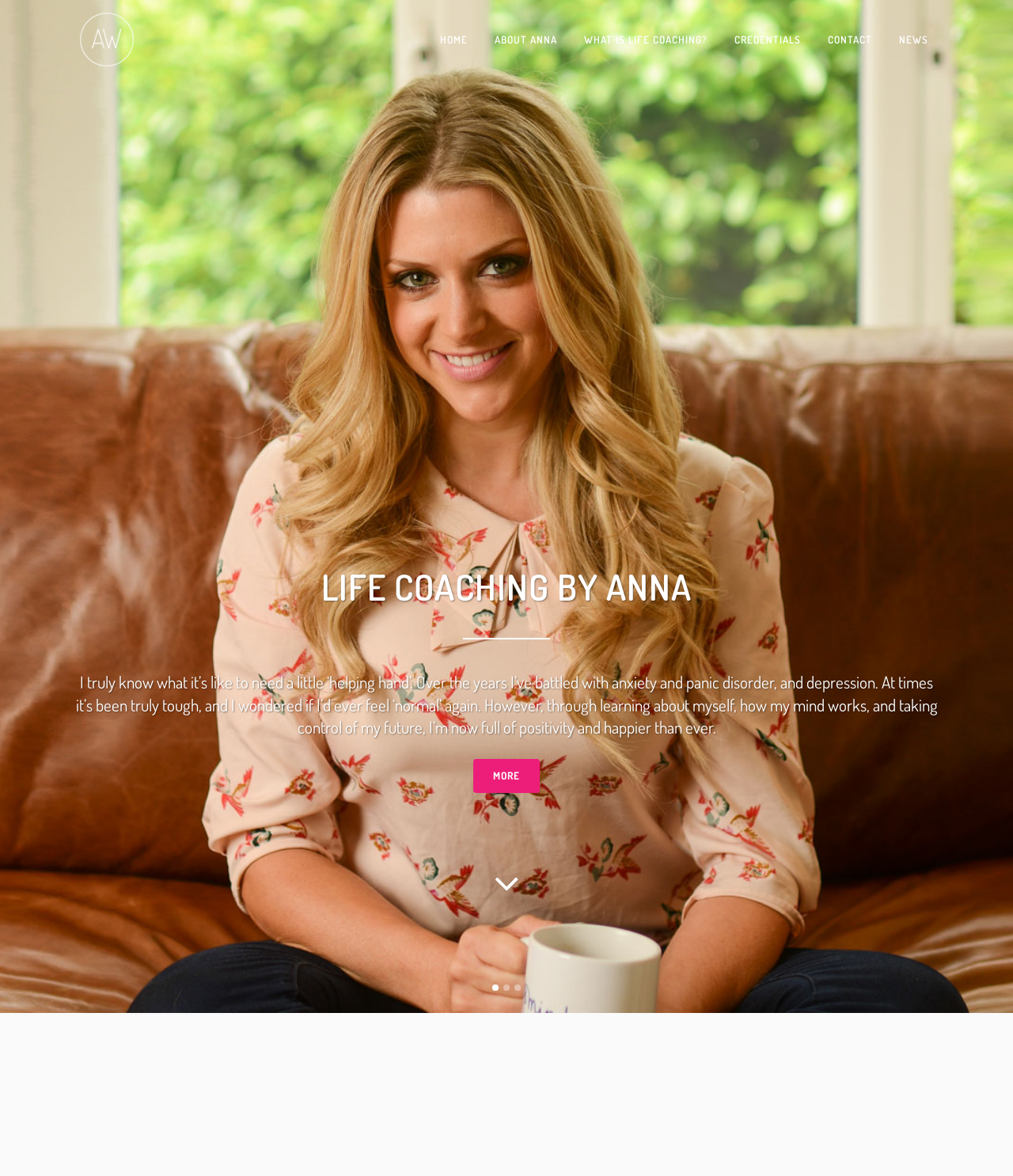Please specify the bounding box coordinates of the element that should be clicked to execute the given instruction: 'Click NEWS'. Ensure the coordinates are four float numbers between 0 and 1, expressed as [left, top, right, bottom].

[0.874, 0.0, 0.93, 0.067]